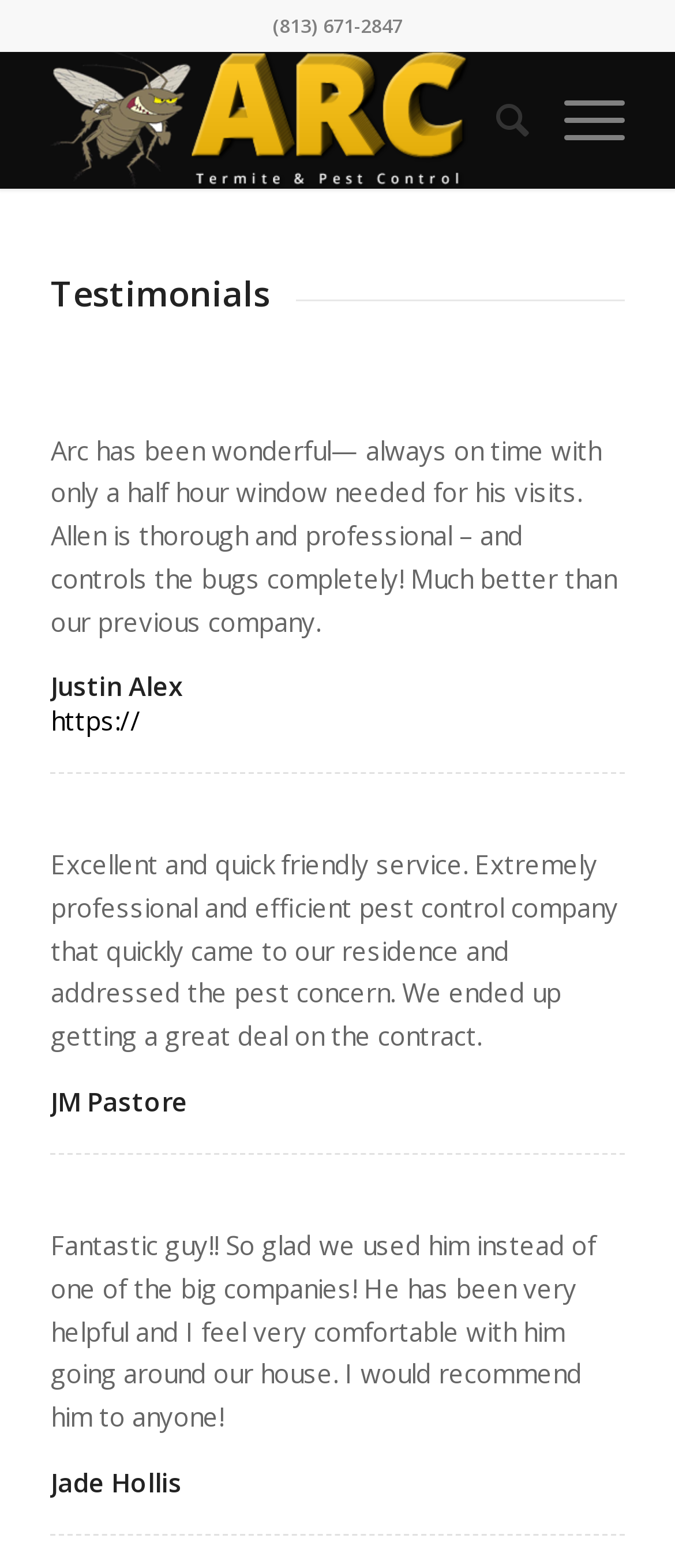What is the name of the company?
Using the image provided, answer with just one word or phrase.

ARC Termite & Pest Control